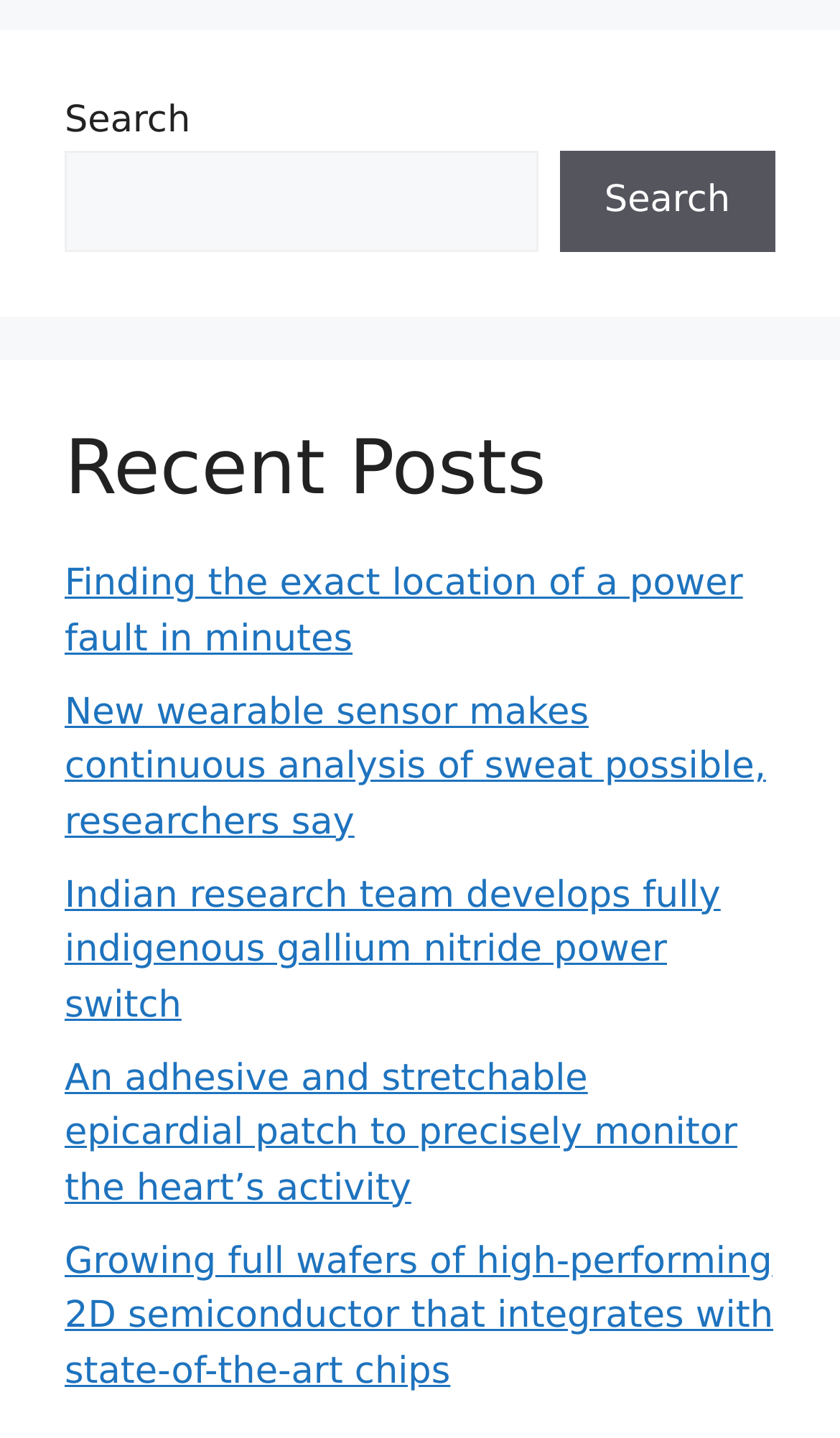What is the purpose of the button next to the search box?
Make sure to answer the question with a detailed and comprehensive explanation.

The button next to the search box has the label 'Search', which suggests that its purpose is to submit the search query entered in the search box.